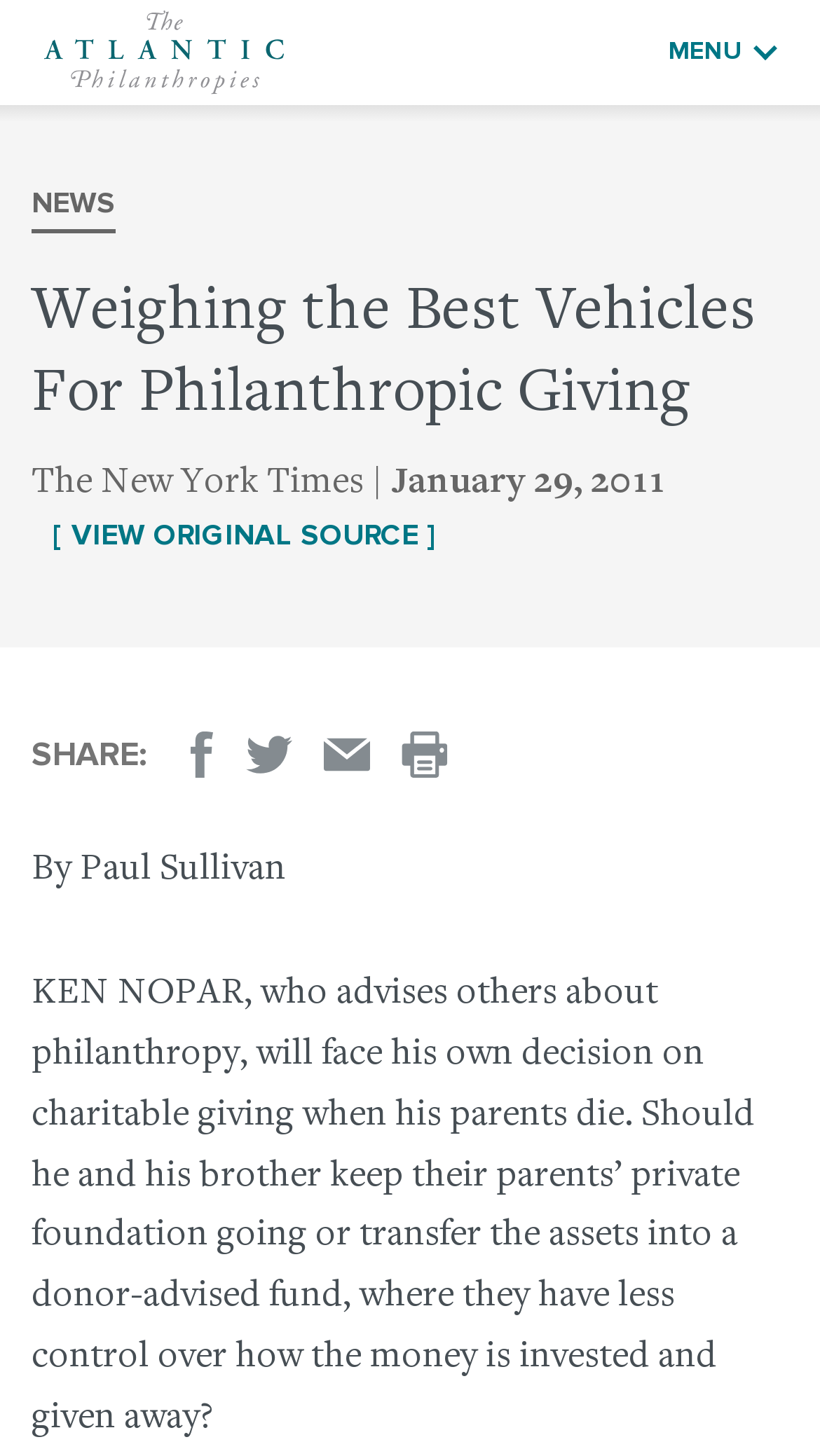Find and generate the main title of the webpage.

Weighing the Best Vehicles For Philanthropic Giving